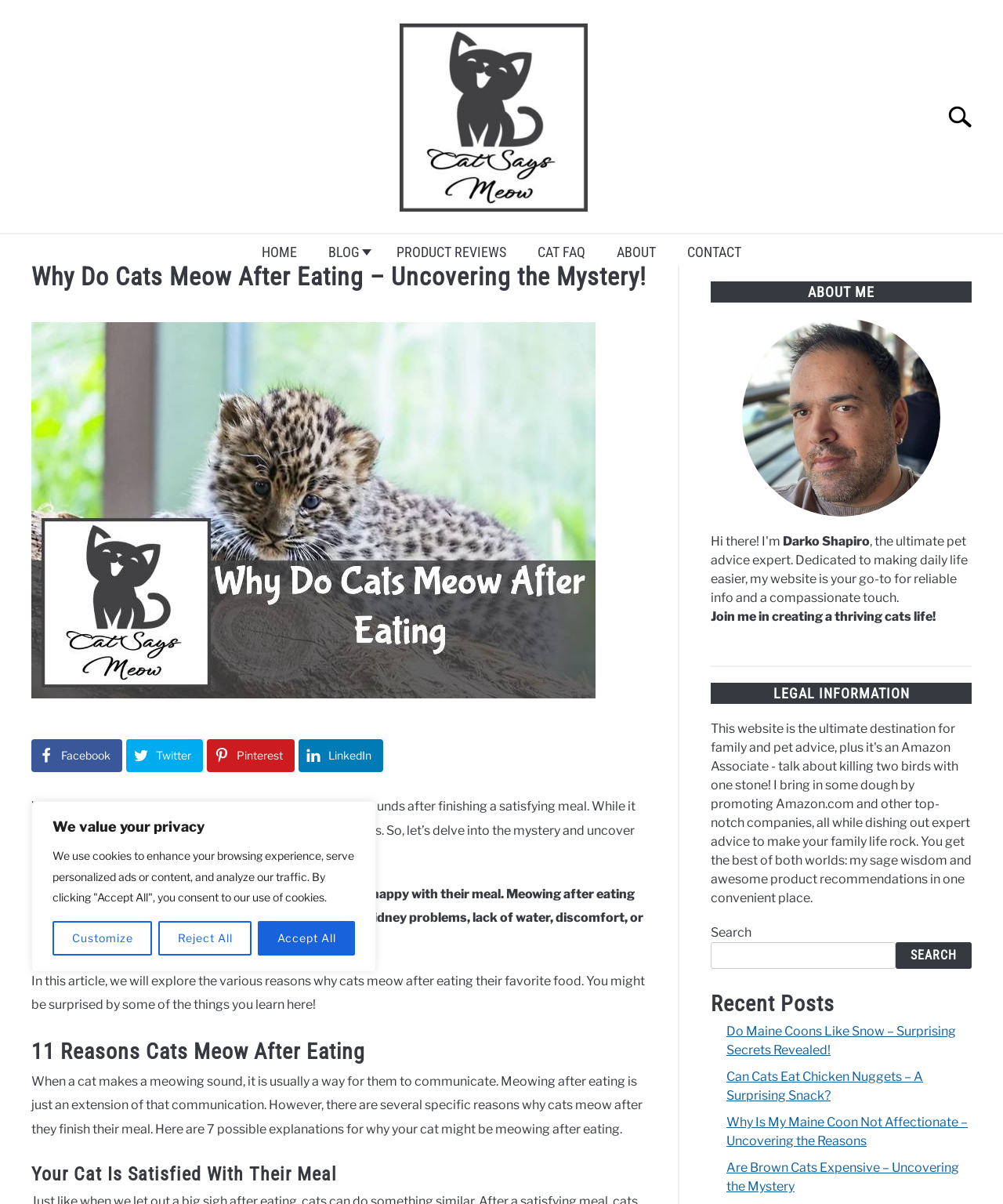Find the bounding box of the UI element described as follows: "name="name" placeholder="Enter Your Name :"".

None